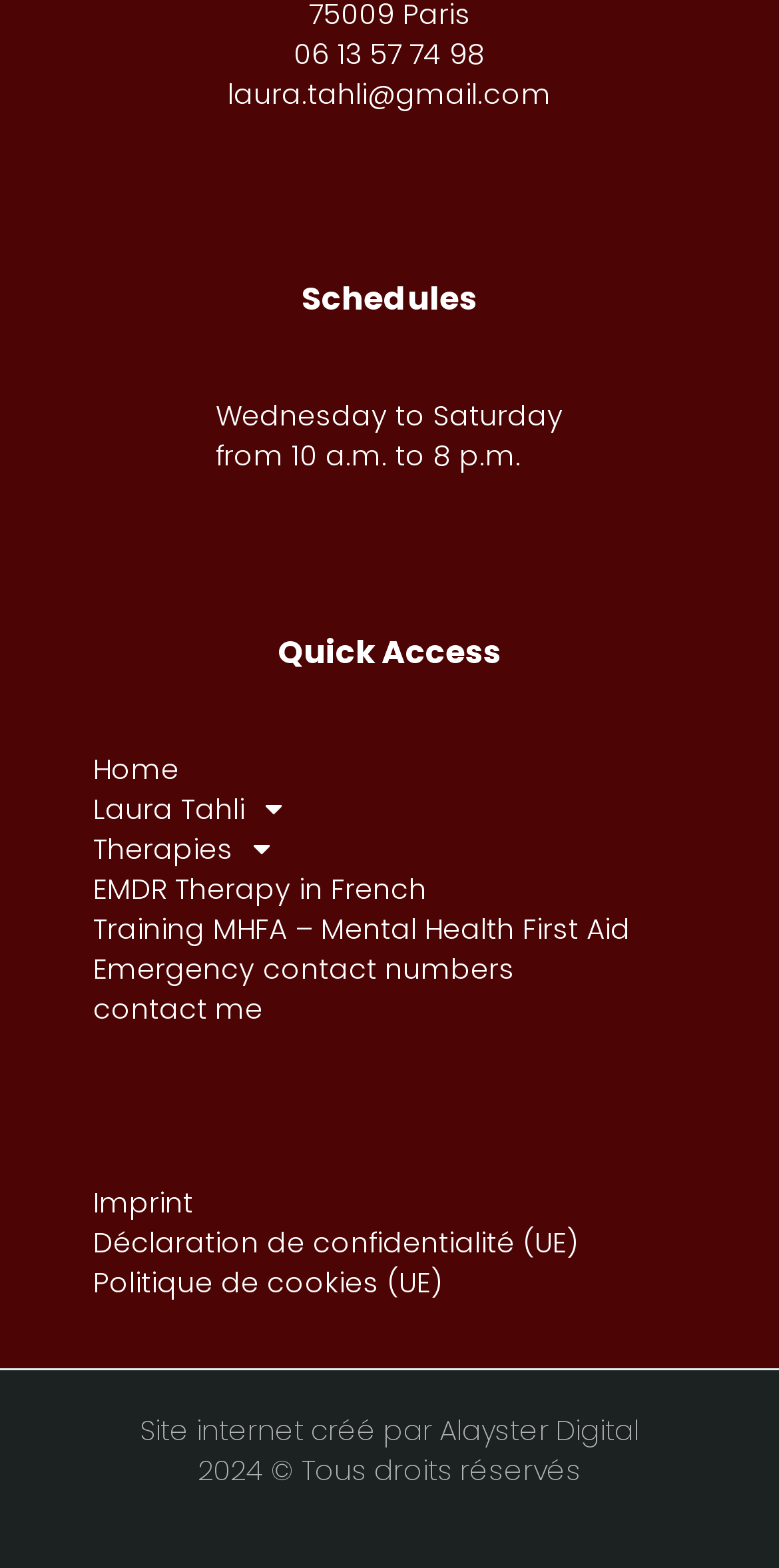Carefully examine the image and provide an in-depth answer to the question: What is the therapist's email address?

The email address is found in the top section of the webpage, which is 'laura.tahli@gmail.com'.